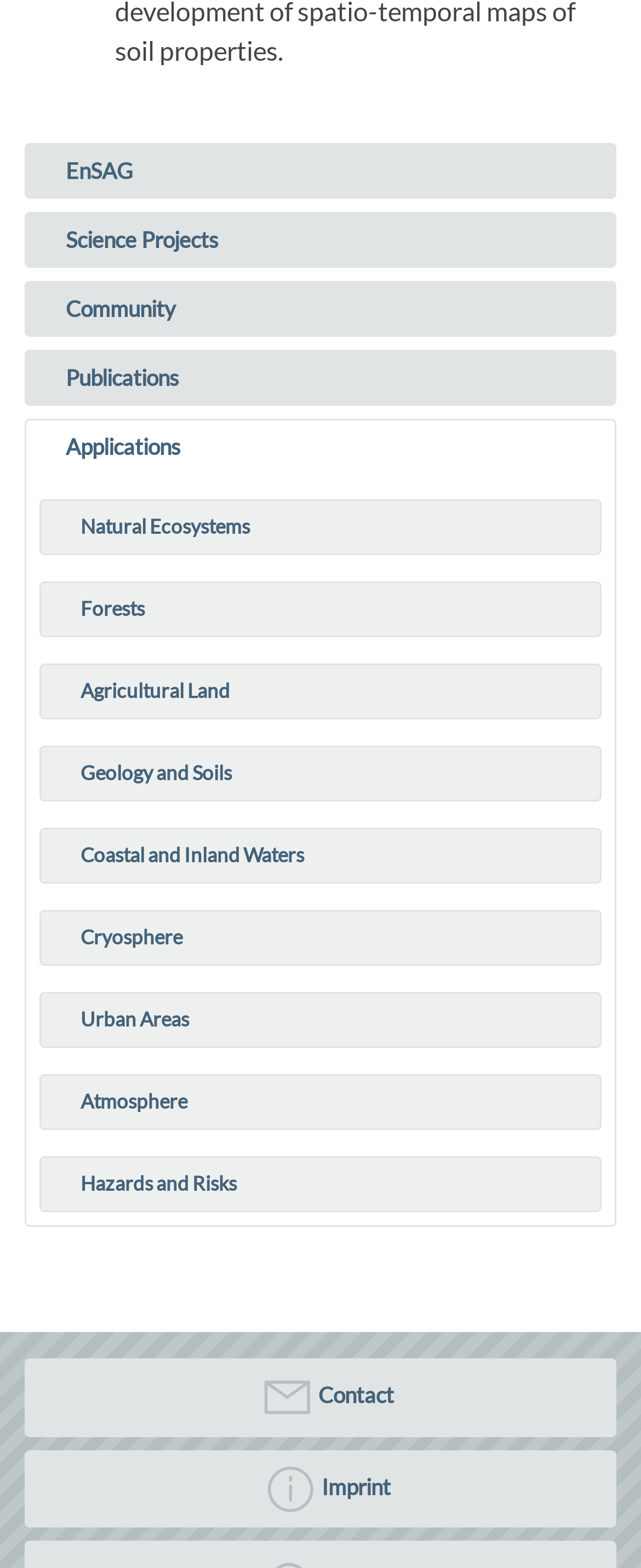Show the bounding box coordinates for the element that needs to be clicked to execute the following instruction: "Click on EnSAG". Provide the coordinates in the form of four float numbers between 0 and 1, i.e., [left, top, right, bottom].

[0.041, 0.093, 0.959, 0.126]